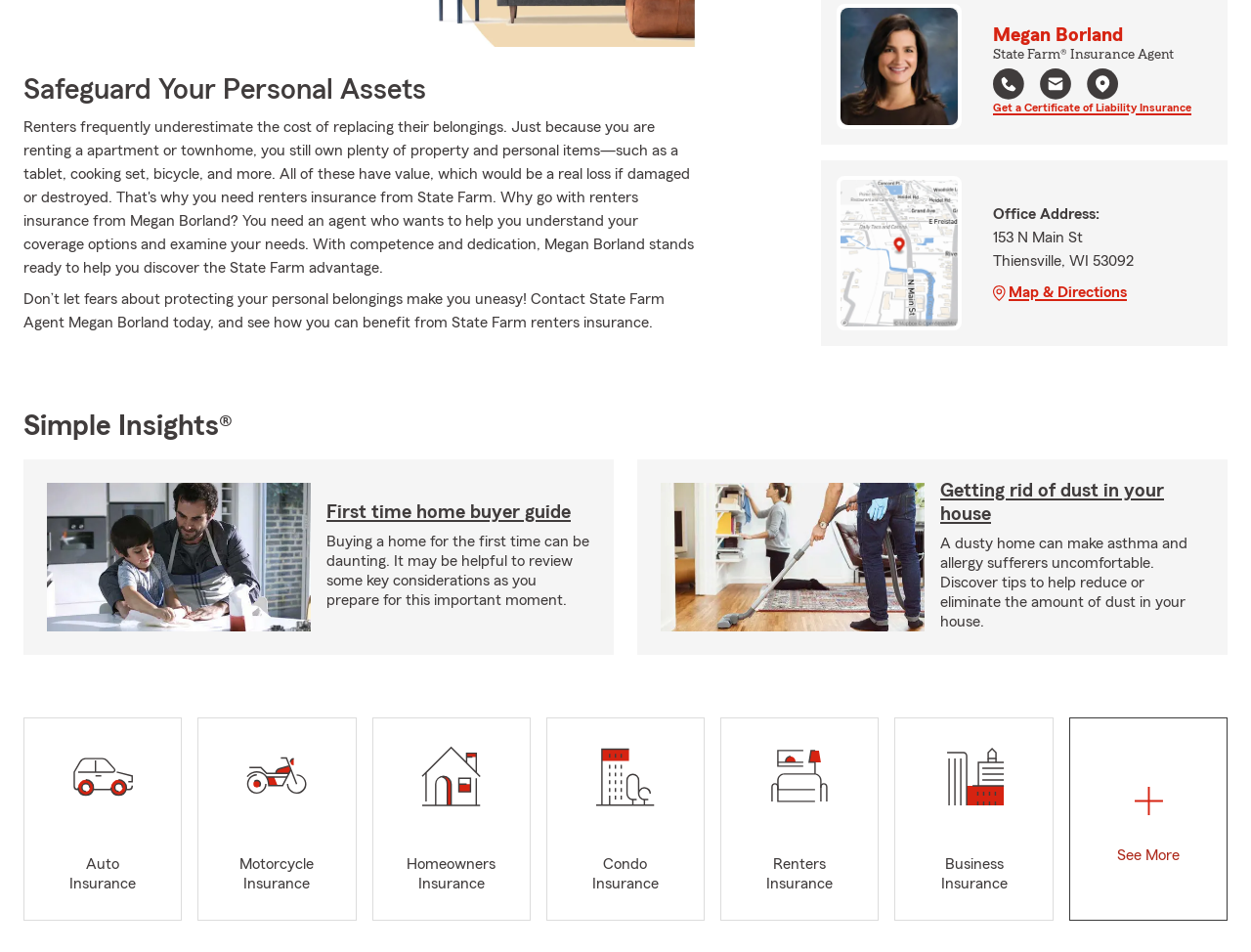Find the bounding box coordinates for the HTML element described in this sentence: "First time home buyer guide". Provide the coordinates as four float numbers between 0 and 1, in the format [left, top, right, bottom].

[0.261, 0.528, 0.456, 0.548]